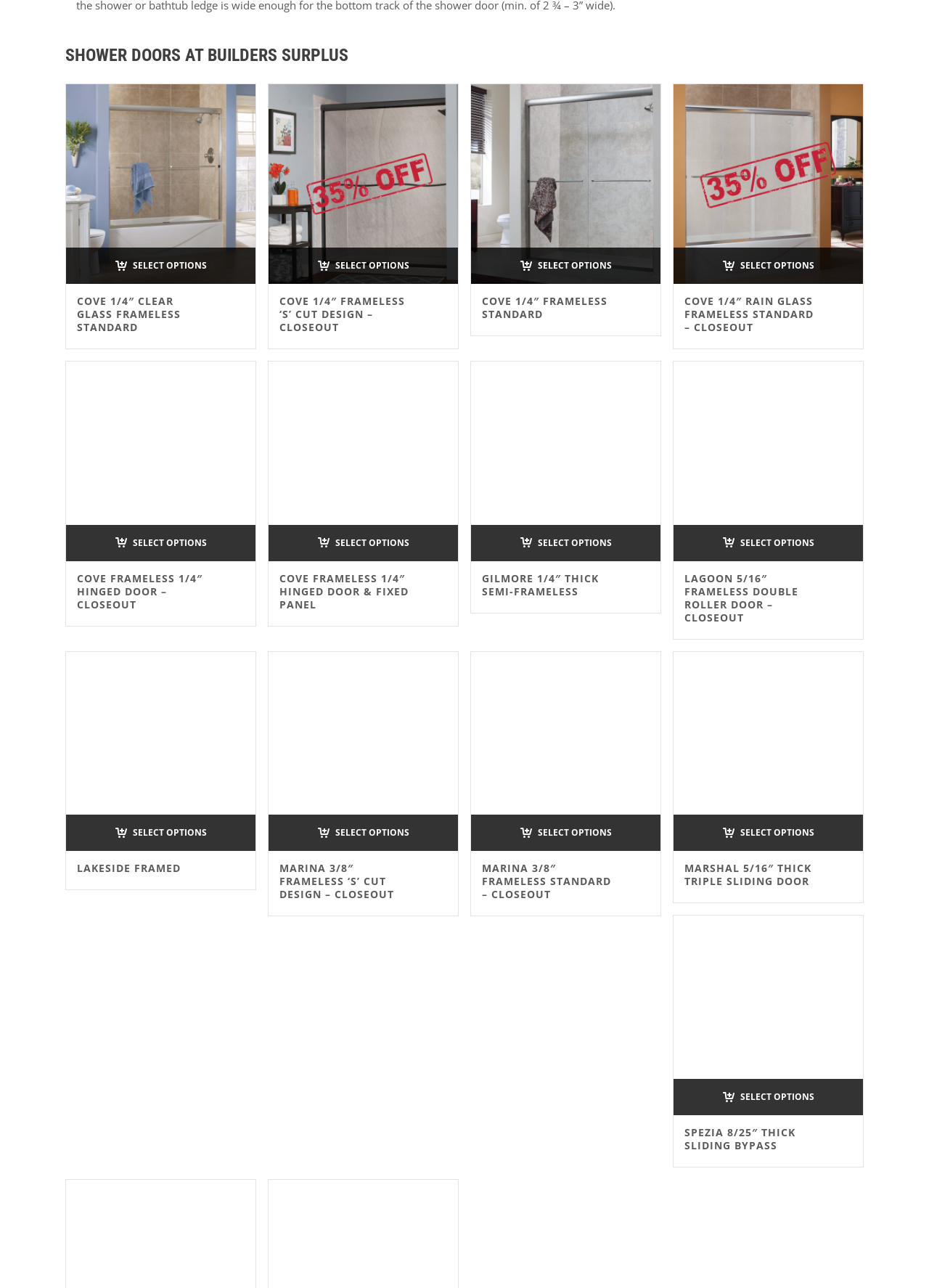Determine the bounding box coordinates of the region I should click to achieve the following instruction: "View Cove Frameless 1/4″ Hinged Door – Closeout product details". Ensure the bounding box coordinates are four float numbers between 0 and 1, i.e., [left, top, right, bottom].

[0.071, 0.281, 0.275, 0.436]